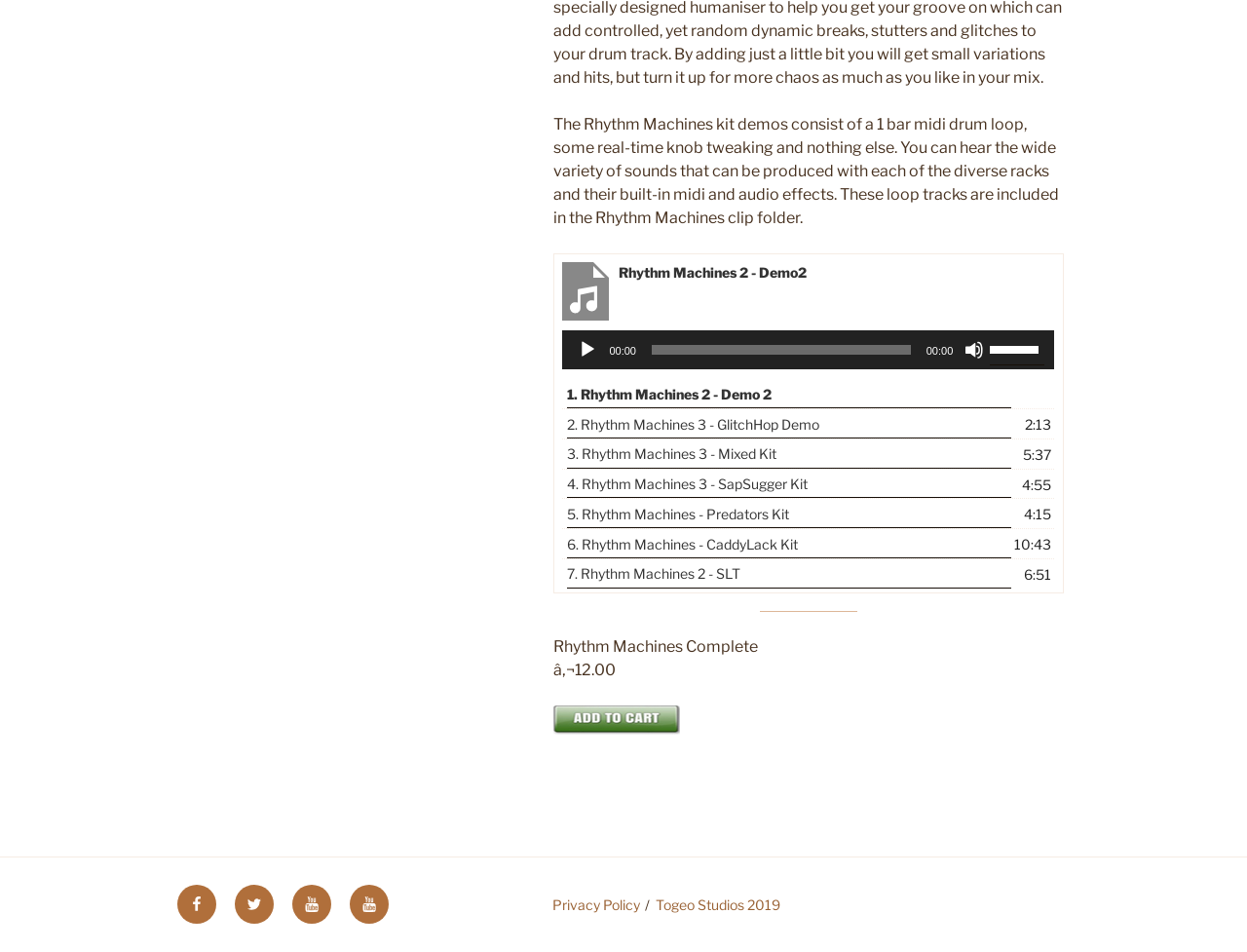What is the function of the button with the text 'Mute'?
Answer the question with a single word or phrase by looking at the picture.

To mute the audio